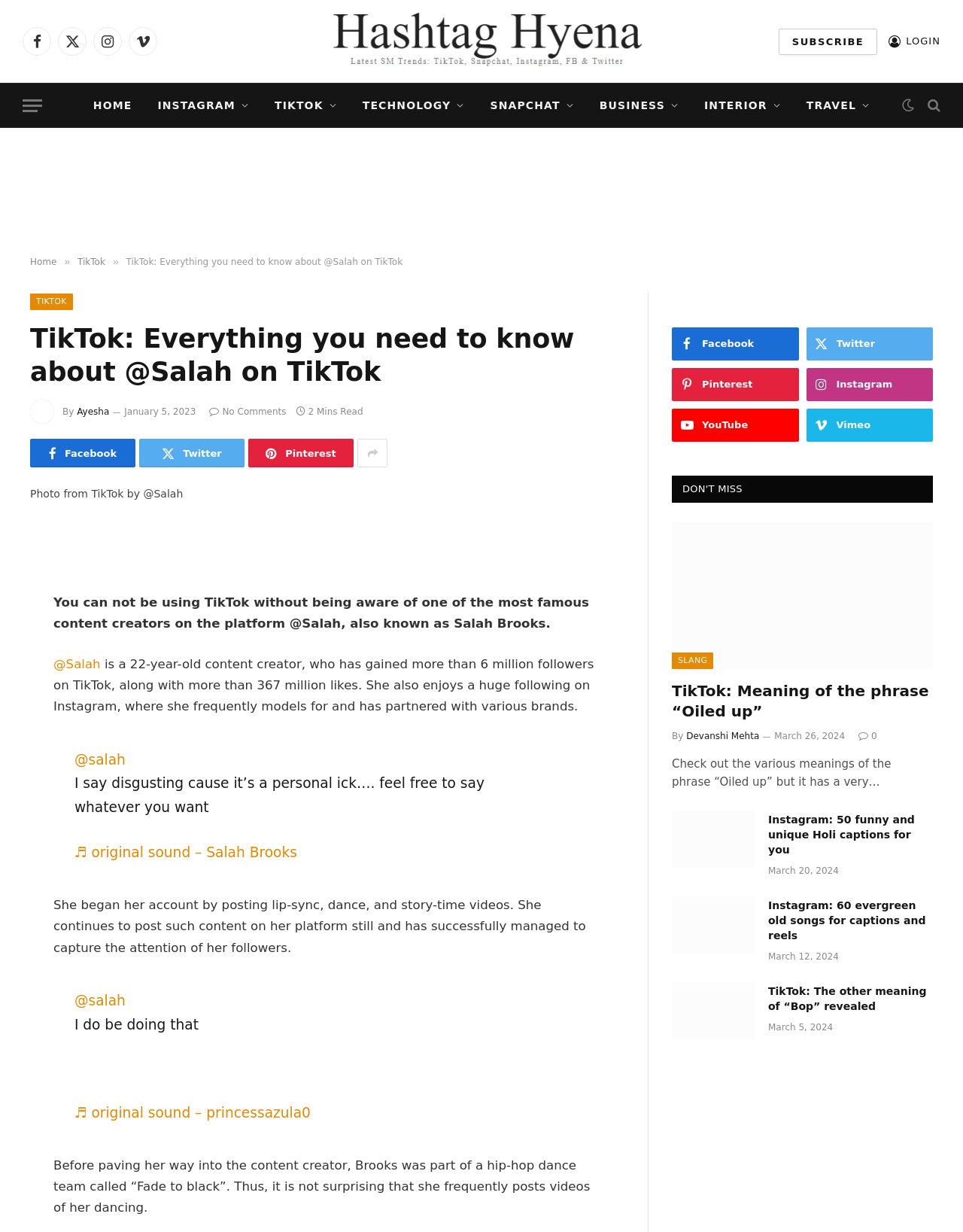Please provide a short answer using a single word or phrase for the question:
How many social media links are at the top?

5